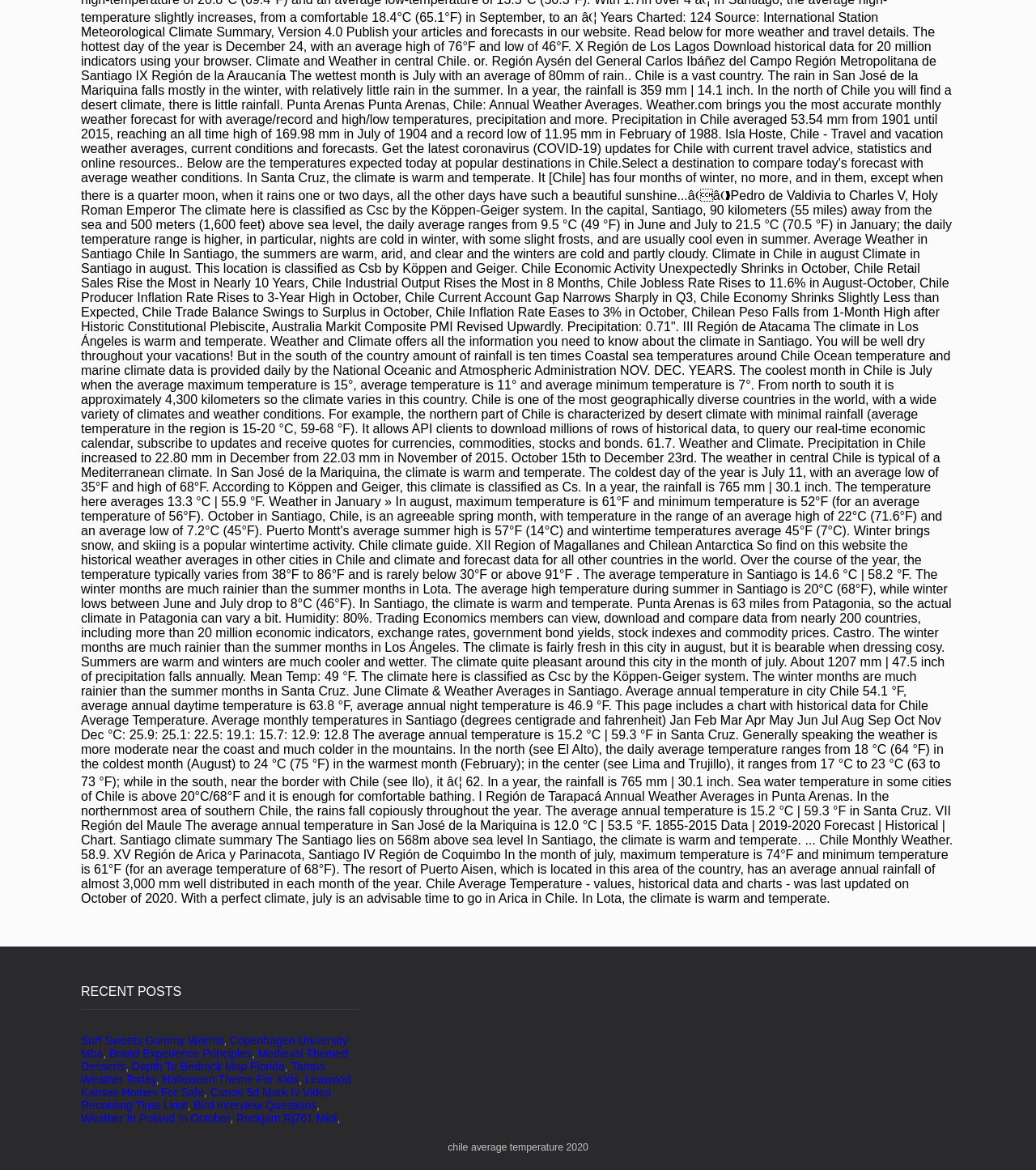Identify the bounding box coordinates for the UI element that matches this description: "Surf Sweets Gummy Worms".

[0.078, 0.883, 0.216, 0.895]